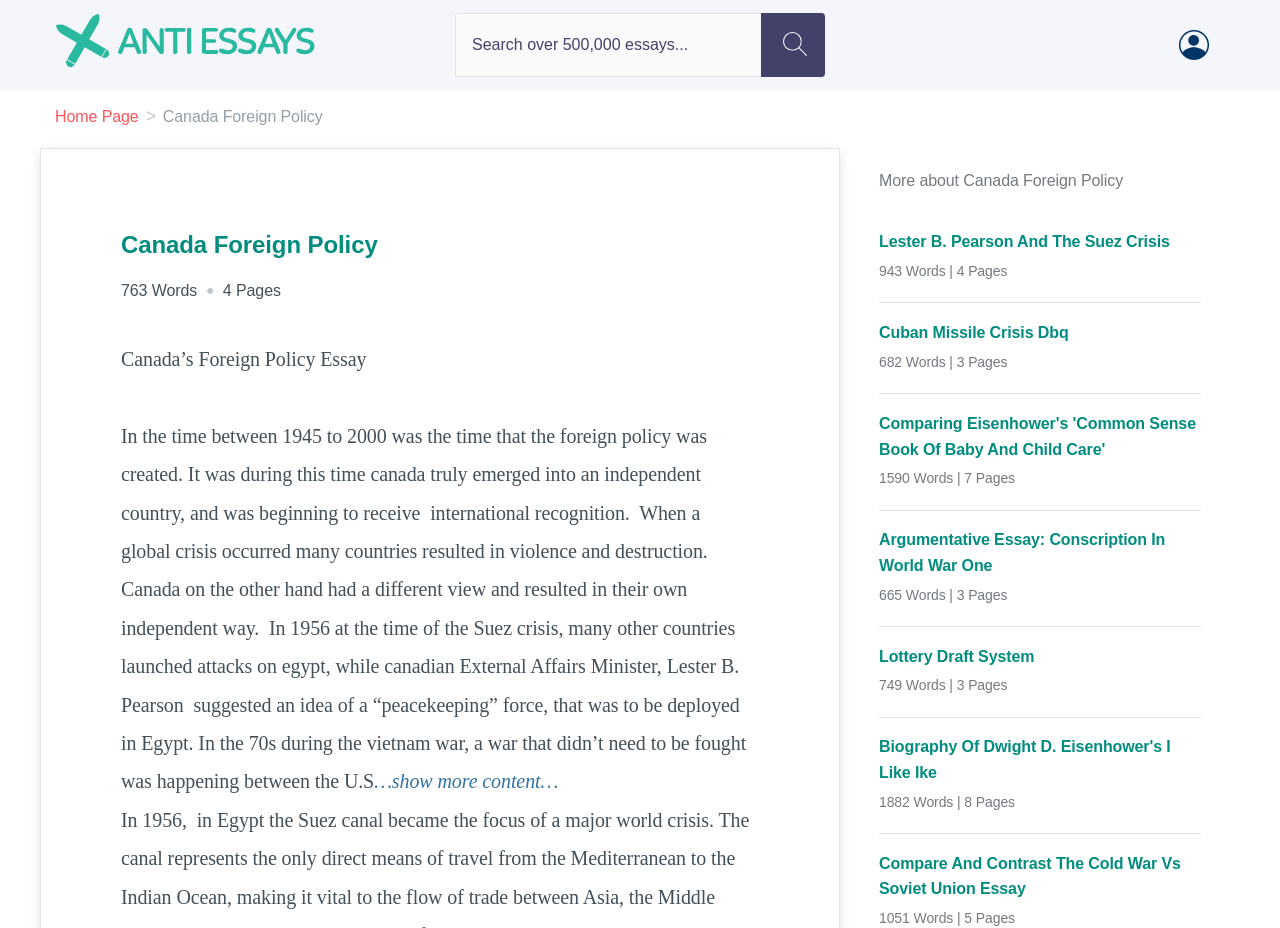Can you find the bounding box coordinates of the area I should click to execute the following instruction: "Go to home page"?

[0.043, 0.116, 0.108, 0.135]